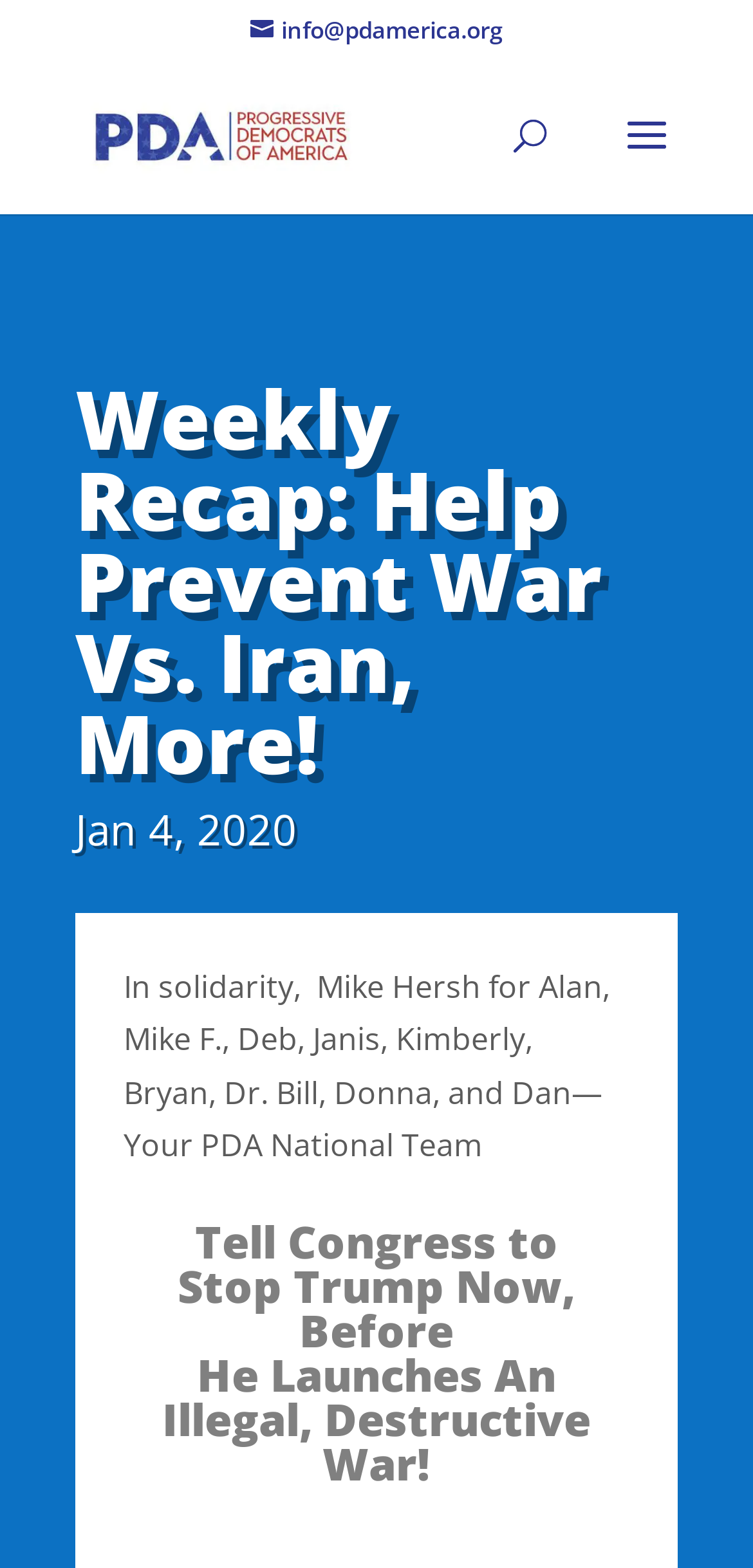Who is the author of the weekly recap?
We need a detailed and meticulous answer to the question.

I found the author by looking at the StaticText element with the text 'In solidarity, Mike Hersh for Alan, Mike F., Deb, Janis, Kimberly, Bryan, Dr. Bill, Donna, and Dan—Your PDA National Team' which mentions Mike Hersh as the author.